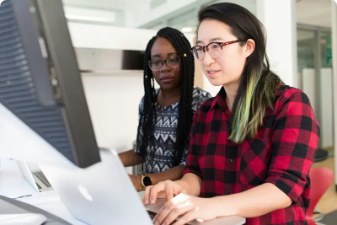Respond to the question below with a single word or phrase:
How many people are in the image?

Two